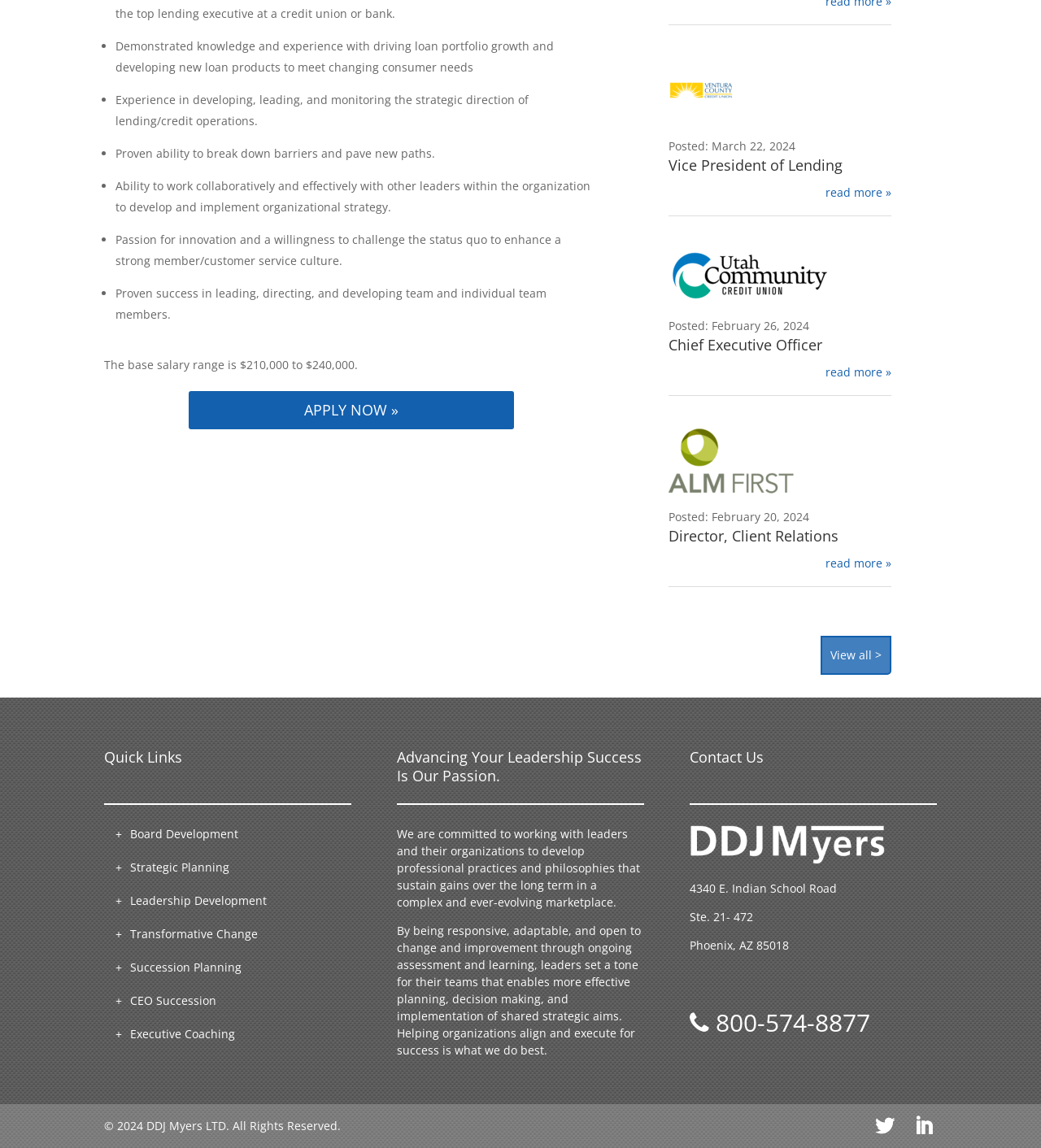Determine the bounding box coordinates of the section I need to click to execute the following instruction: "Visit our LinkedIn page". Provide the coordinates as four float numbers between 0 and 1, i.e., [left, top, right, bottom].

[0.878, 0.972, 0.897, 0.99]